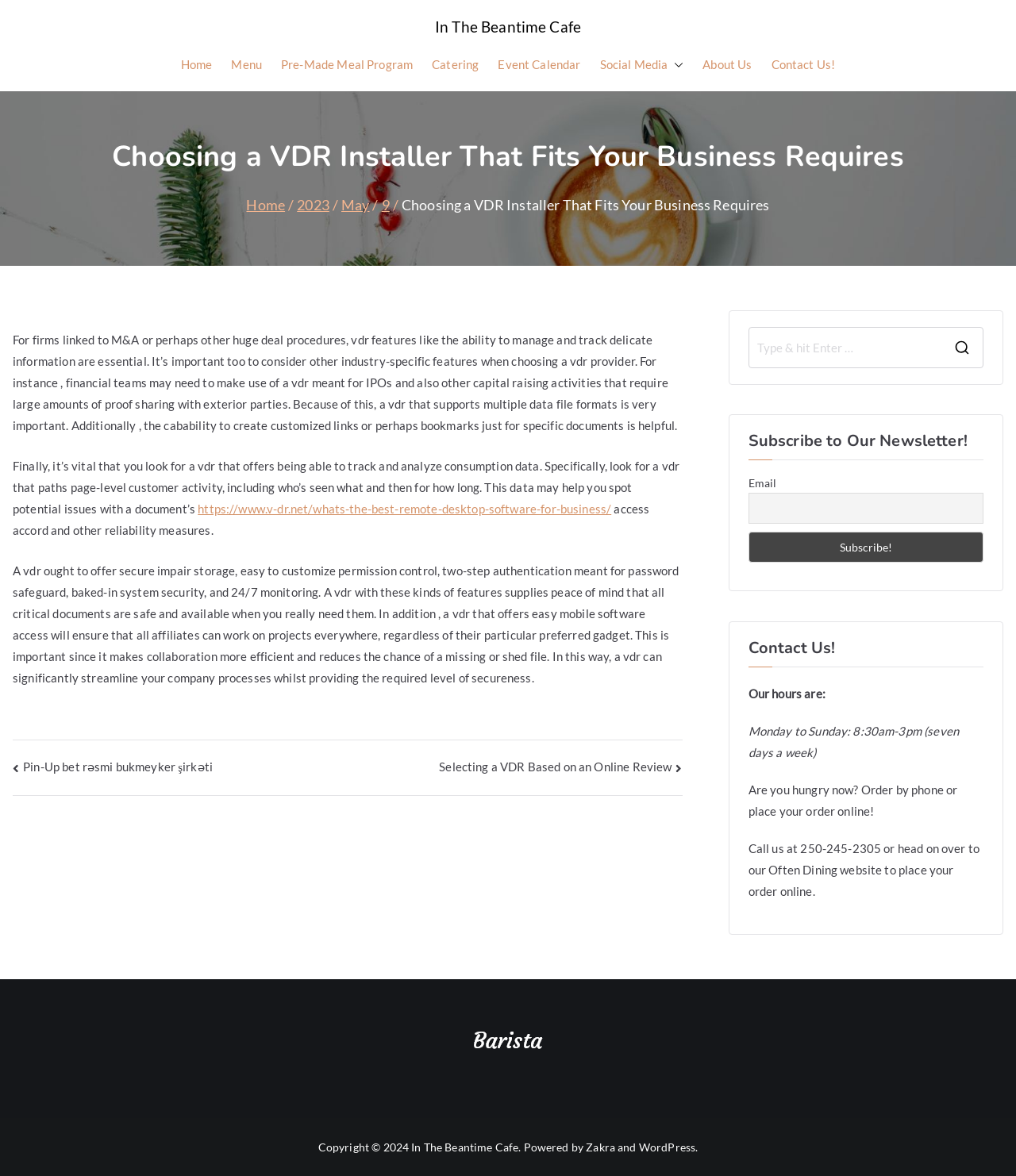Please identify the bounding box coordinates of the element's region that needs to be clicked to fulfill the following instruction: "Click on the 'Home' link". The bounding box coordinates should consist of four float numbers between 0 and 1, i.e., [left, top, right, bottom].

[0.178, 0.046, 0.209, 0.064]